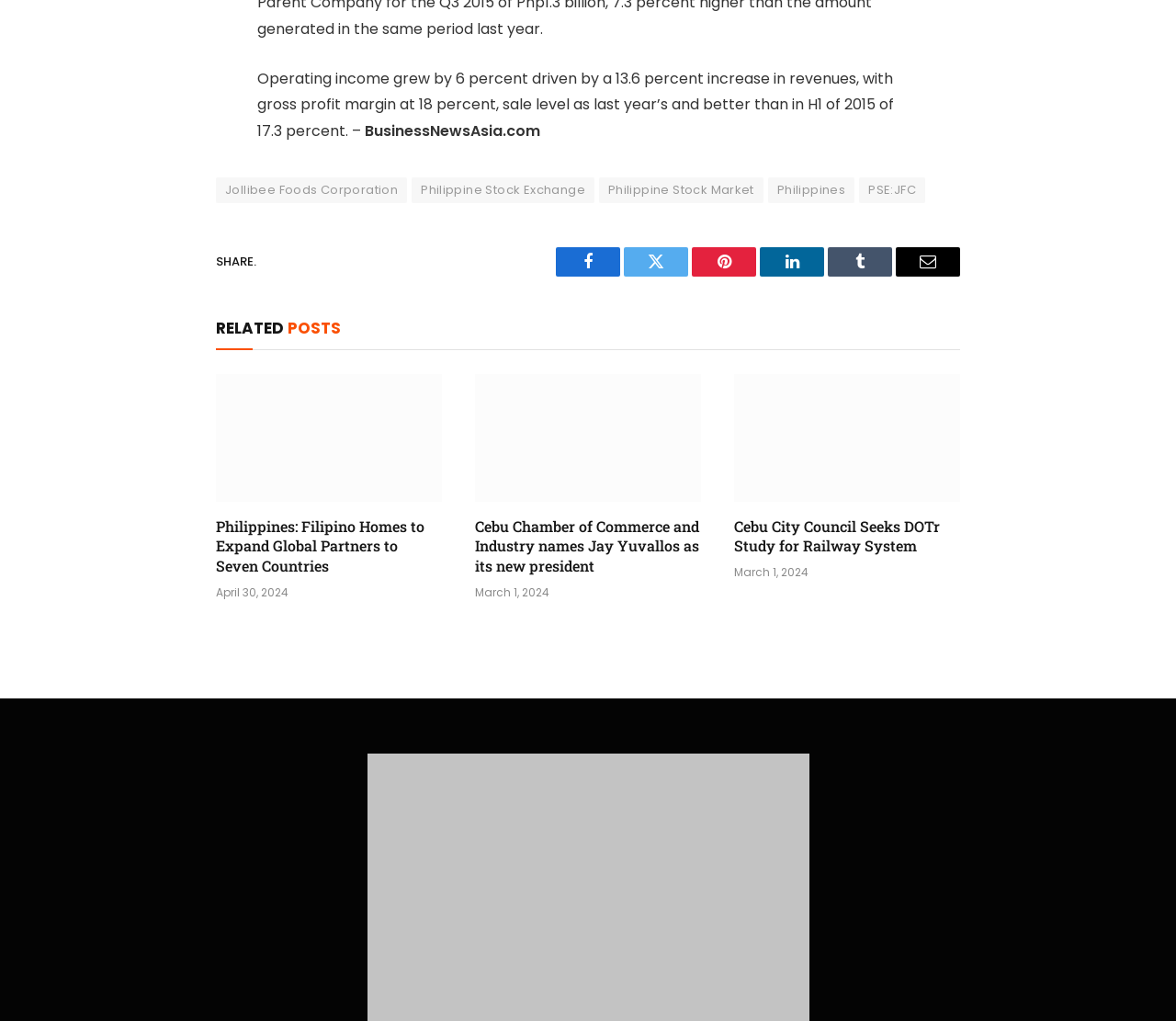How many social media links are there?
From the image, respond using a single word or phrase.

5